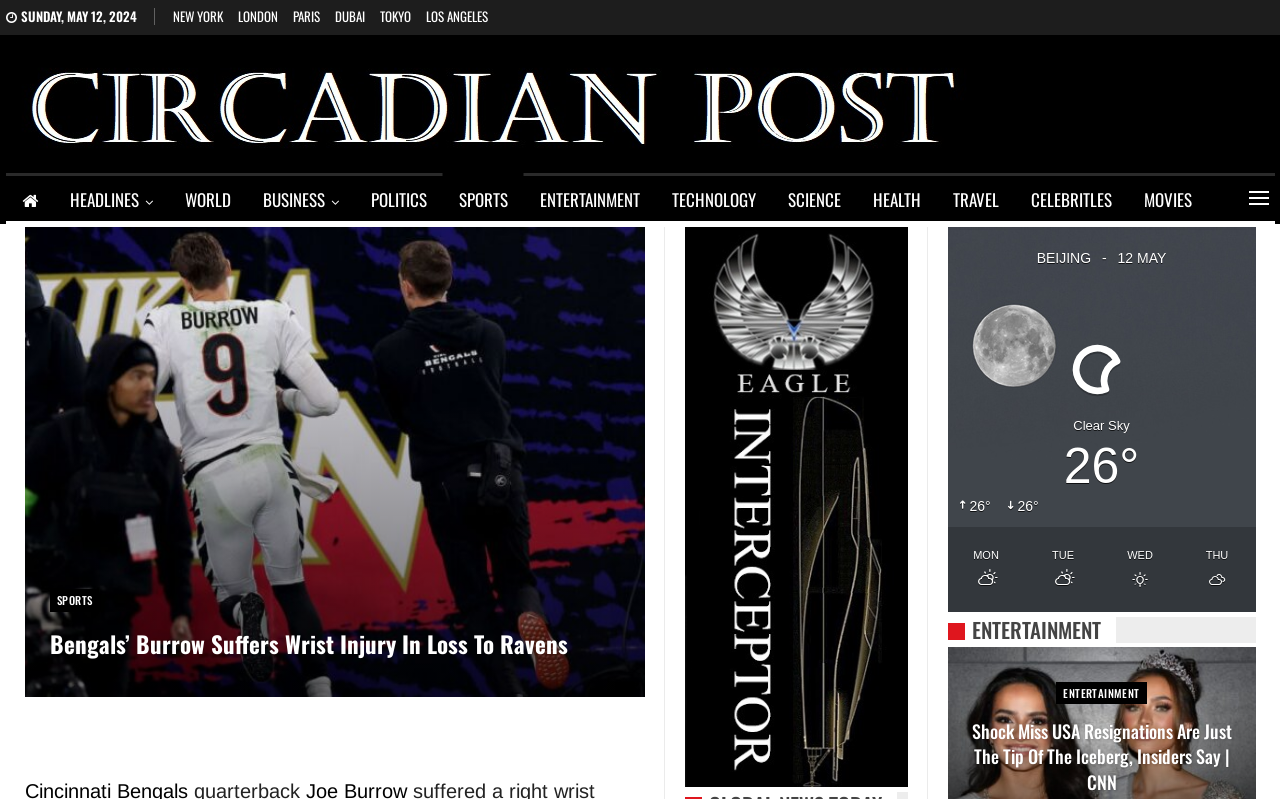Please provide a comprehensive response to the question based on the details in the image: What is the current weather condition?

I found the current weather condition by looking at the middle-right section of the webpage, where I saw a static text element with the content 'Clear Sky'.